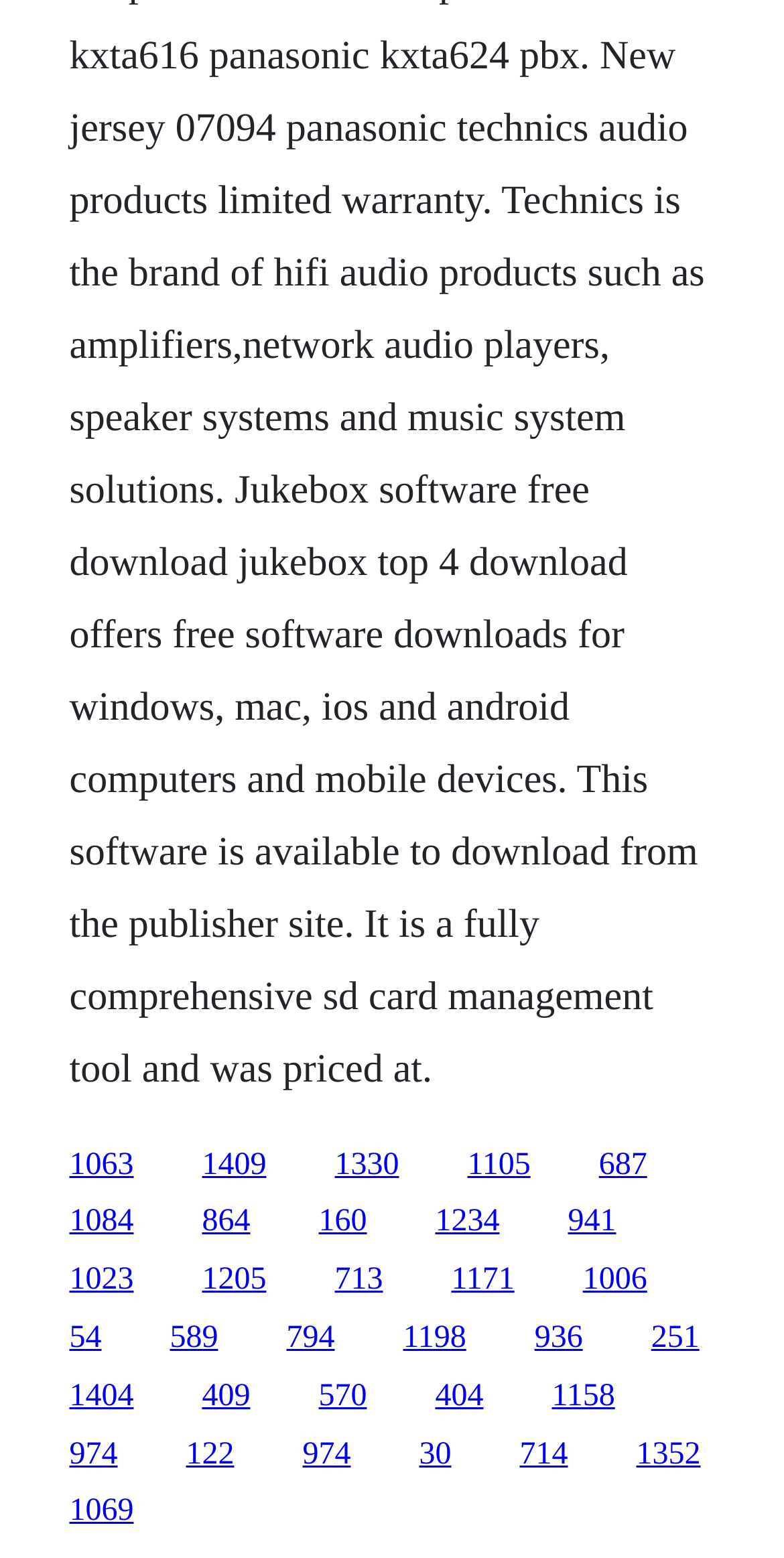How many rows of links are there on the webpage?
Give a single word or phrase answer based on the content of the image.

5